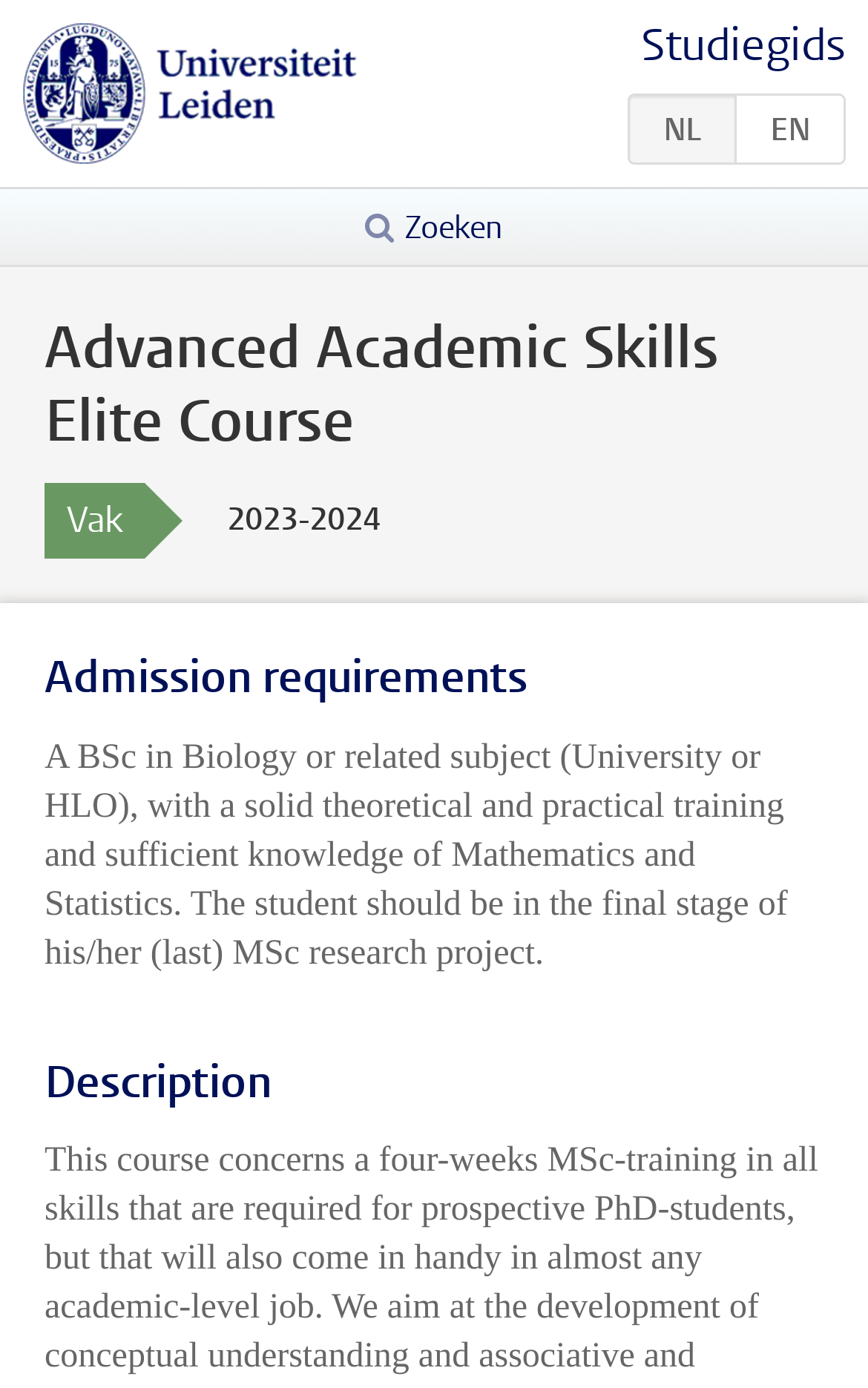Locate the bounding box of the UI element described by: "alt="Universiteit Leiden"" in the given webpage screenshot.

[0.026, 0.052, 0.413, 0.08]